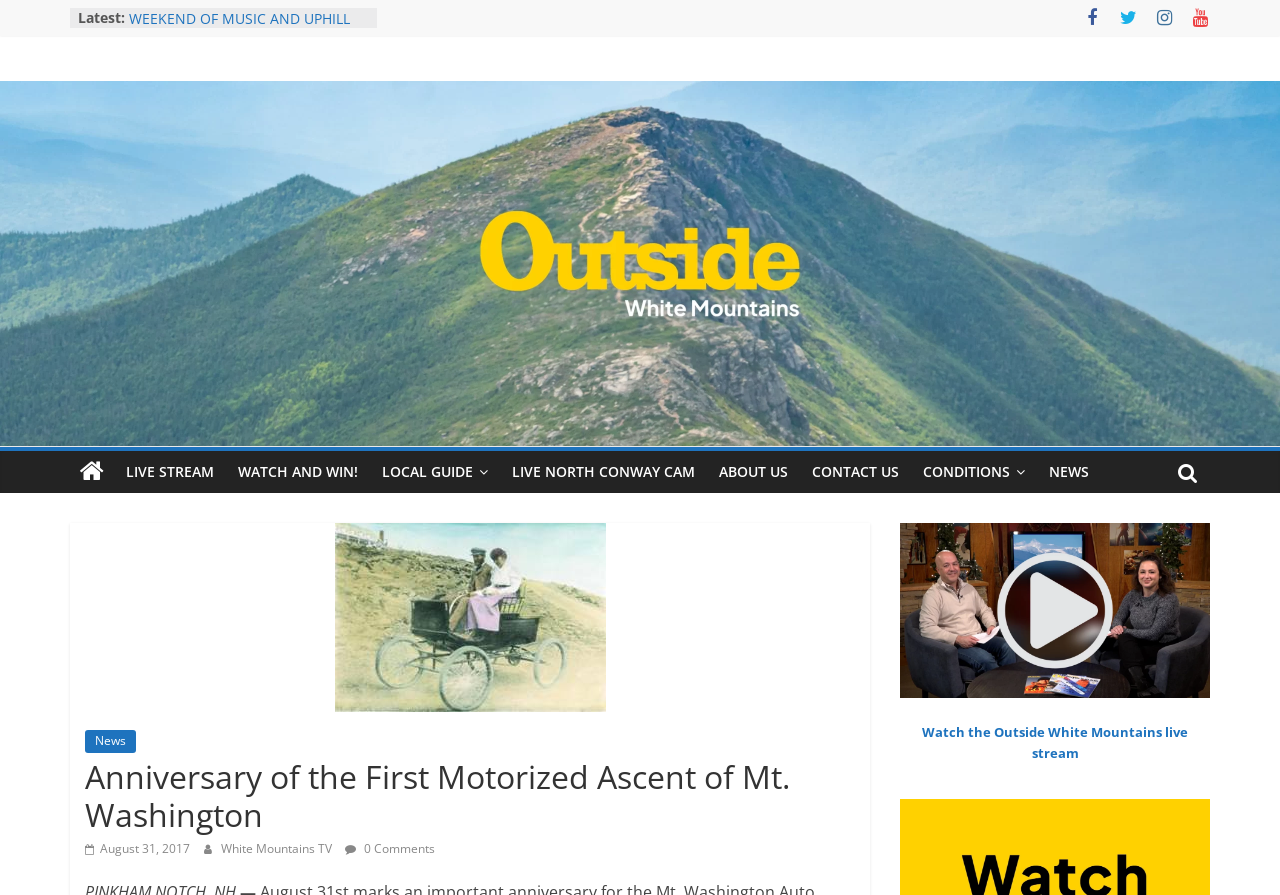What is the date of the article?
Identify the answer in the screenshot and reply with a single word or phrase.

August 31, 2017